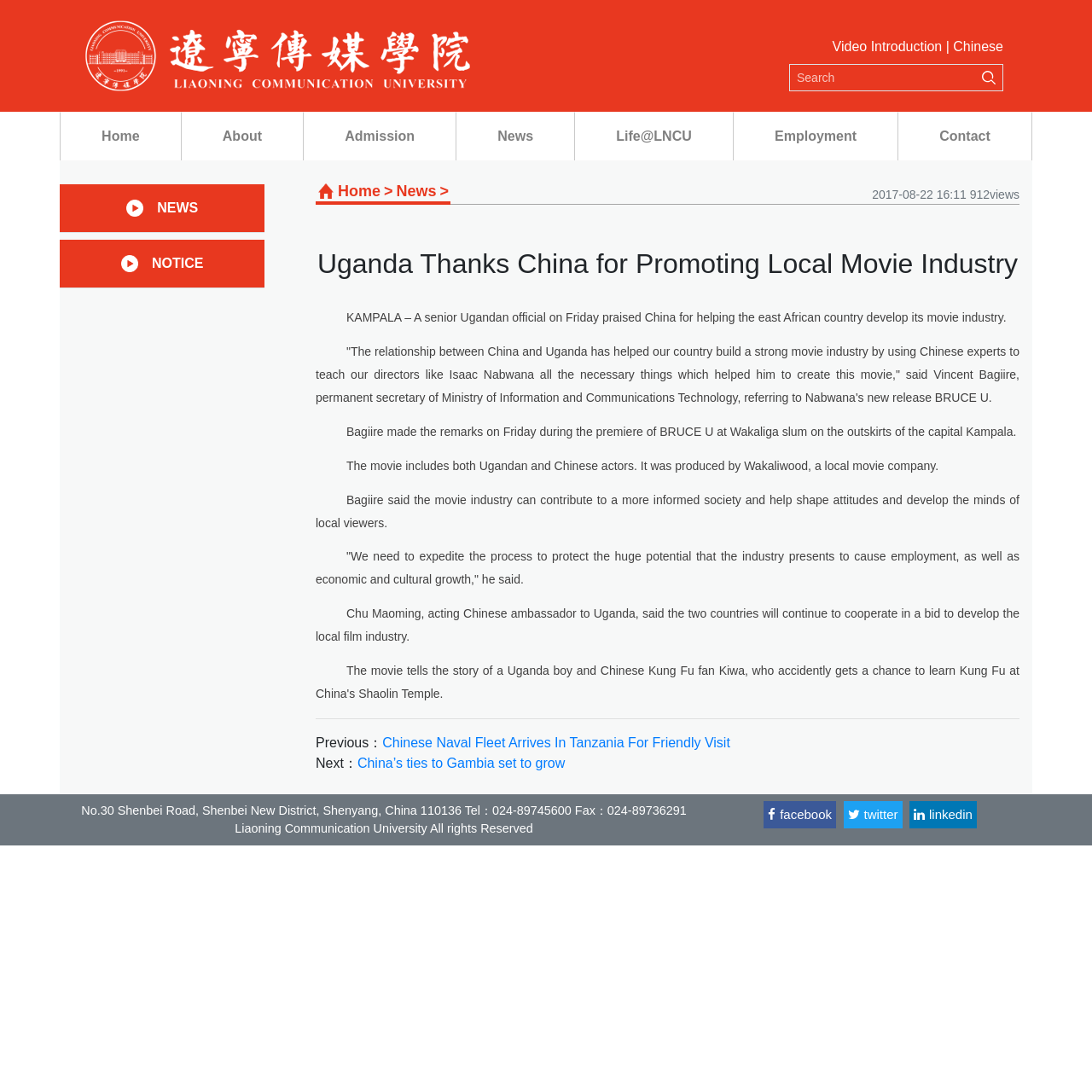What is the location of the premiere of BRUCE U?
Using the image as a reference, give an elaborate response to the question.

I found the answer by reading the article content, which mentions that the premiere of BRUCE U took place at Wakaliga slum on the outskirts of the capital Kampala.